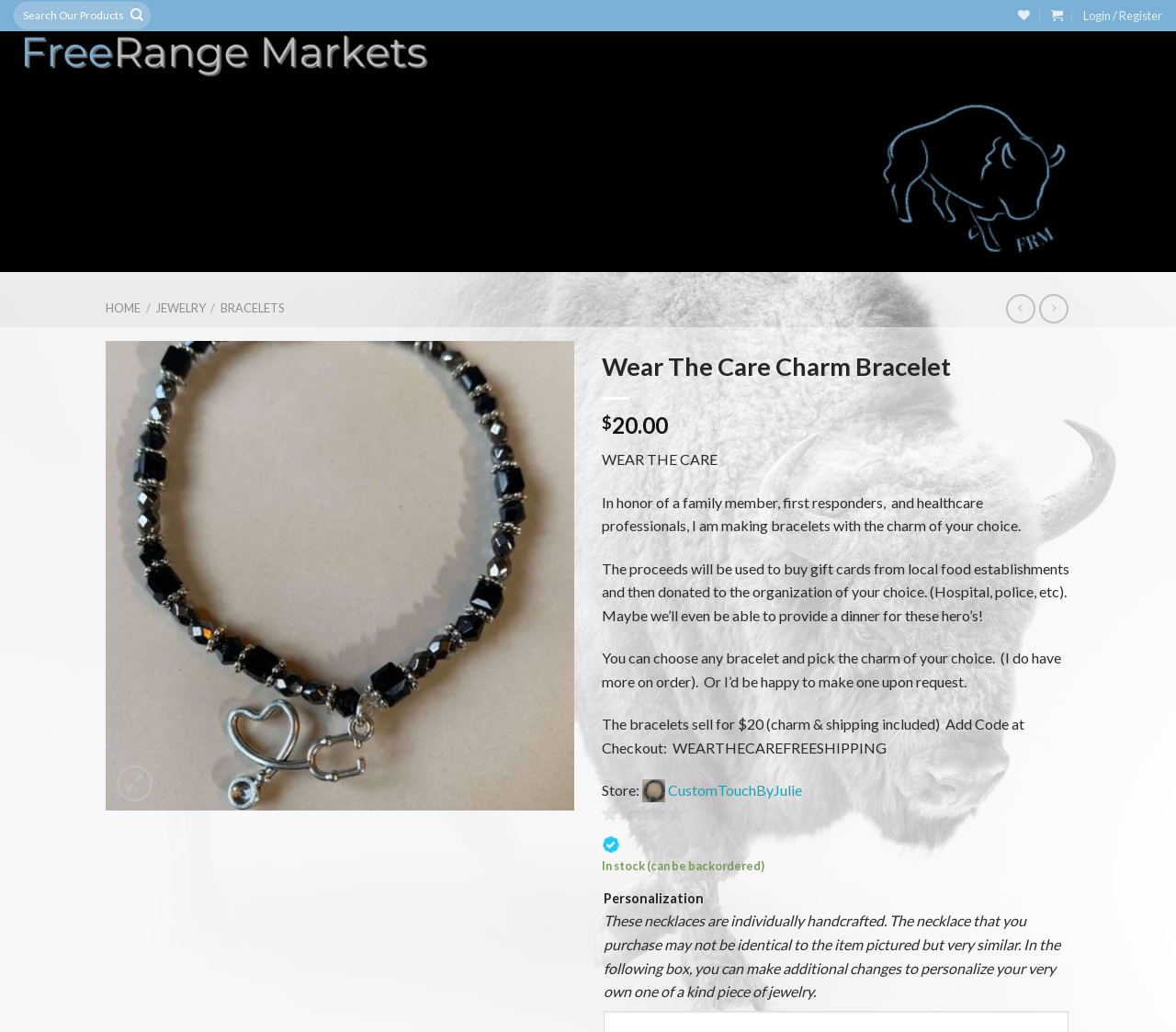Using the format (top-left x, top-left y, bottom-right x, bottom-right y), and given the element description, identify the bounding box coordinates within the screenshot: WhisperKOOL wine cellar cooling units

None